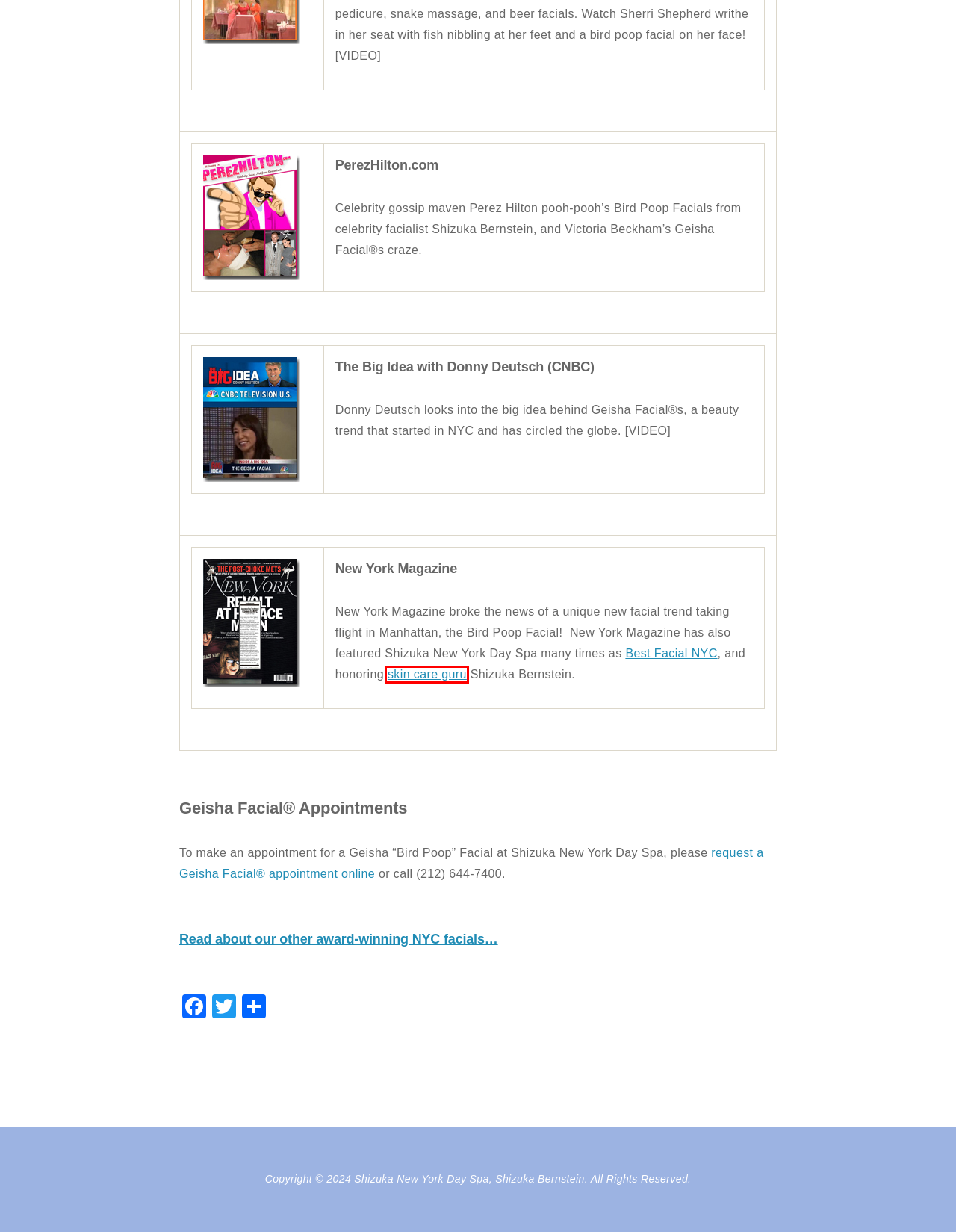You are presented with a screenshot of a webpage that includes a red bounding box around an element. Determine which webpage description best matches the page that results from clicking the element within the red bounding box. Here are the candidates:
A. Facial NYC, Photofacial, Peels @ Shizuka New York Day Spa
B. Shizuka Day Spa Best Facial in NYC in New York Magazine
C. AddToAny - Share
D. Skin Care Guru in New York Magazine @ Shizuka New York Day Spa
E. PerezHilton.com @ Shizuka New York Day Spa
F. Bird Poop Facial on ABC's GMA Health @ Shizuka New York Day Spa
G. Celebrity Spa Treatments in People Magazine @ Shizuka New York Day Spa
H. New York Mag Debuts Our new Geisha Facial Treatment

D